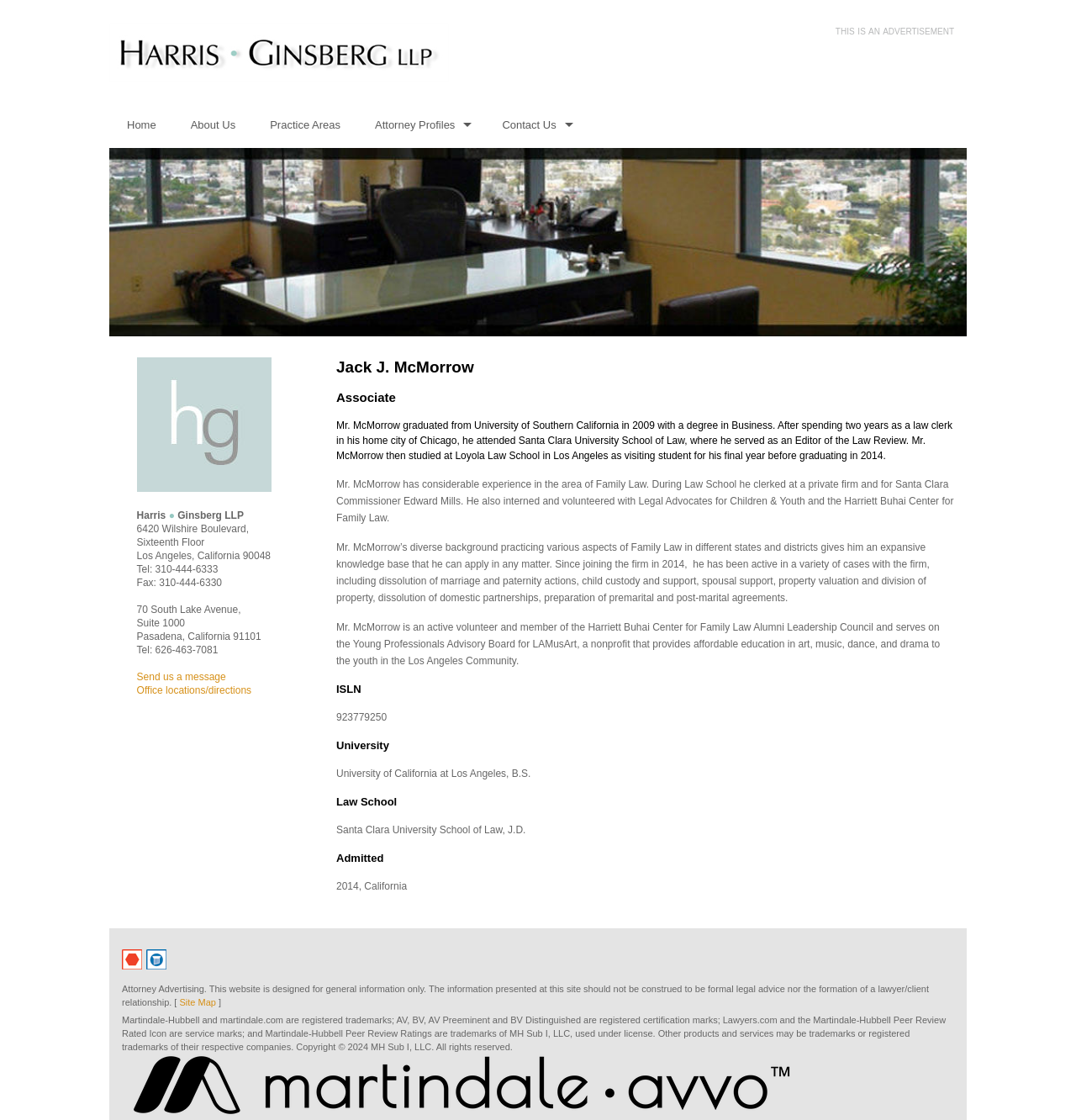What is the name of the attorney profiled on the webpage?
Answer briefly with a single word or phrase based on the image.

Jack J. McMorrow